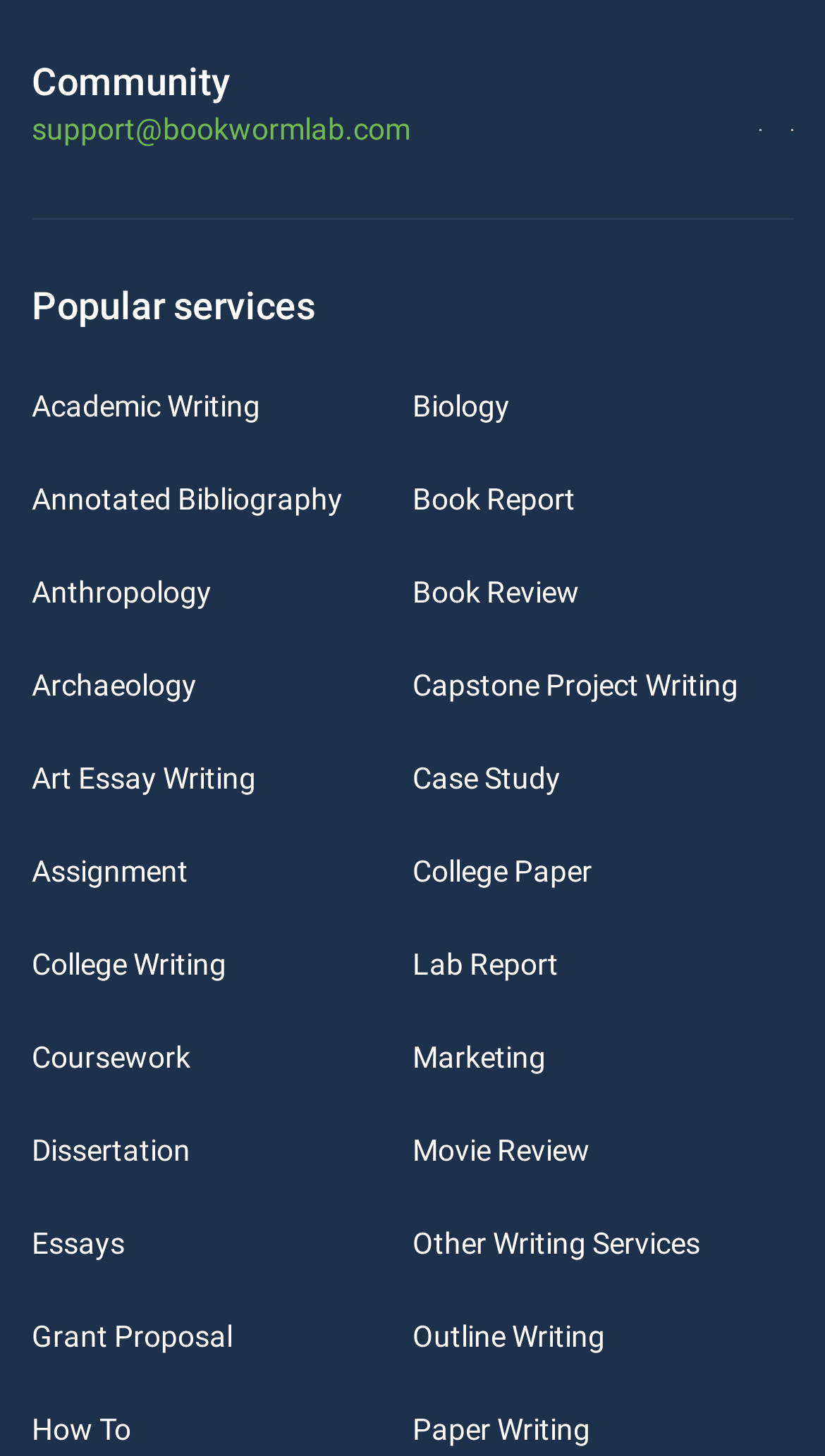Please identify the bounding box coordinates of the clickable region that I should interact with to perform the following instruction: "Explore Academic Writing services". The coordinates should be expressed as four float numbers between 0 and 1, i.e., [left, top, right, bottom].

[0.038, 0.267, 0.315, 0.29]